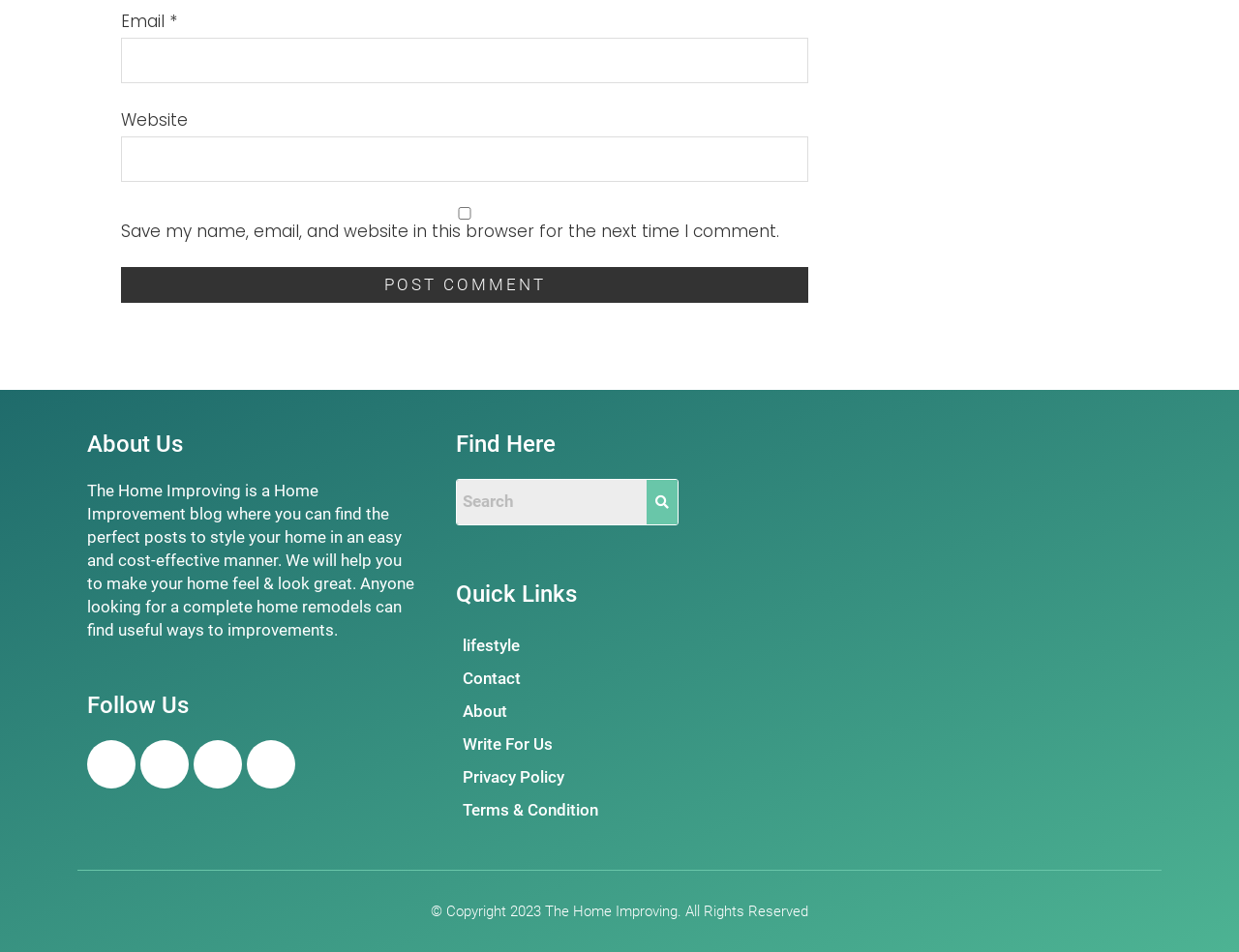Respond concisely with one word or phrase to the following query:
What is the copyright year of the website?

2023